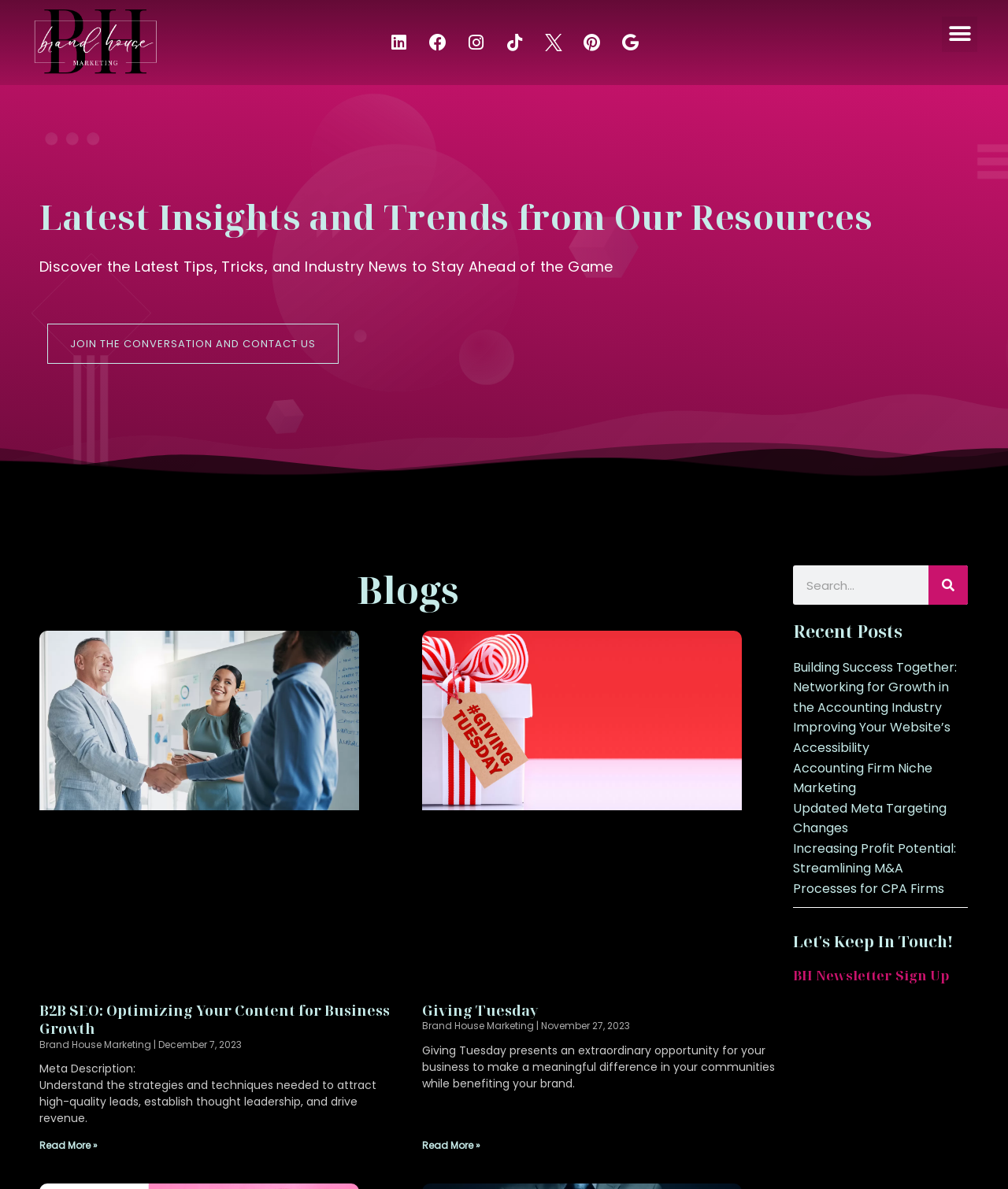What type of content is featured in the 'Recent Posts' section? Examine the screenshot and reply using just one word or a brief phrase.

Blog posts